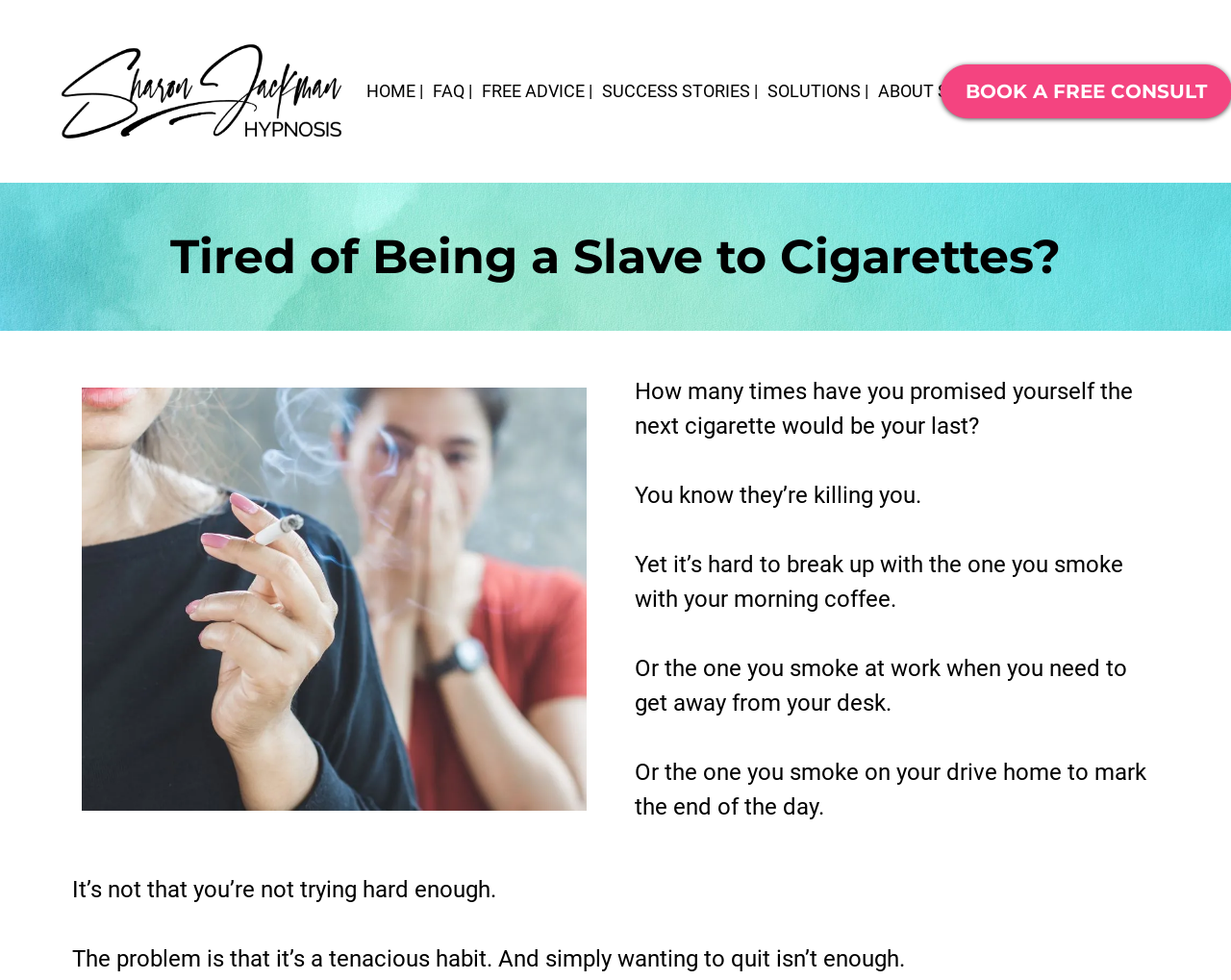Please find the bounding box coordinates in the format (top-left x, top-left y, bottom-right x, bottom-right y) for the given element description. Ensure the coordinates are floating point numbers between 0 and 1. Description: SUCCESS STORIES |

[0.485, 0.078, 0.62, 0.108]